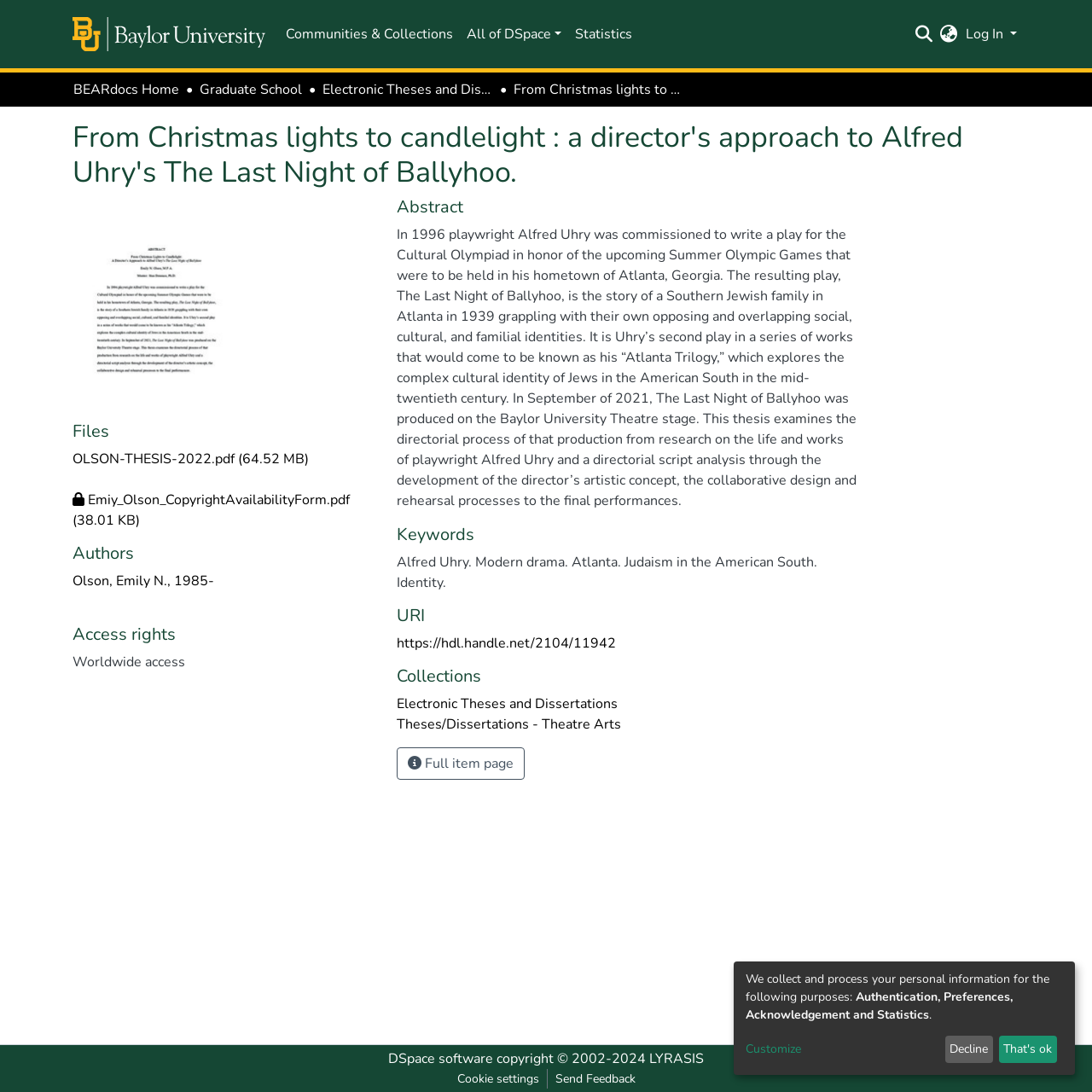Identify the bounding box coordinates of the clickable region to carry out the given instruction: "View the full item page".

[0.363, 0.684, 0.48, 0.714]